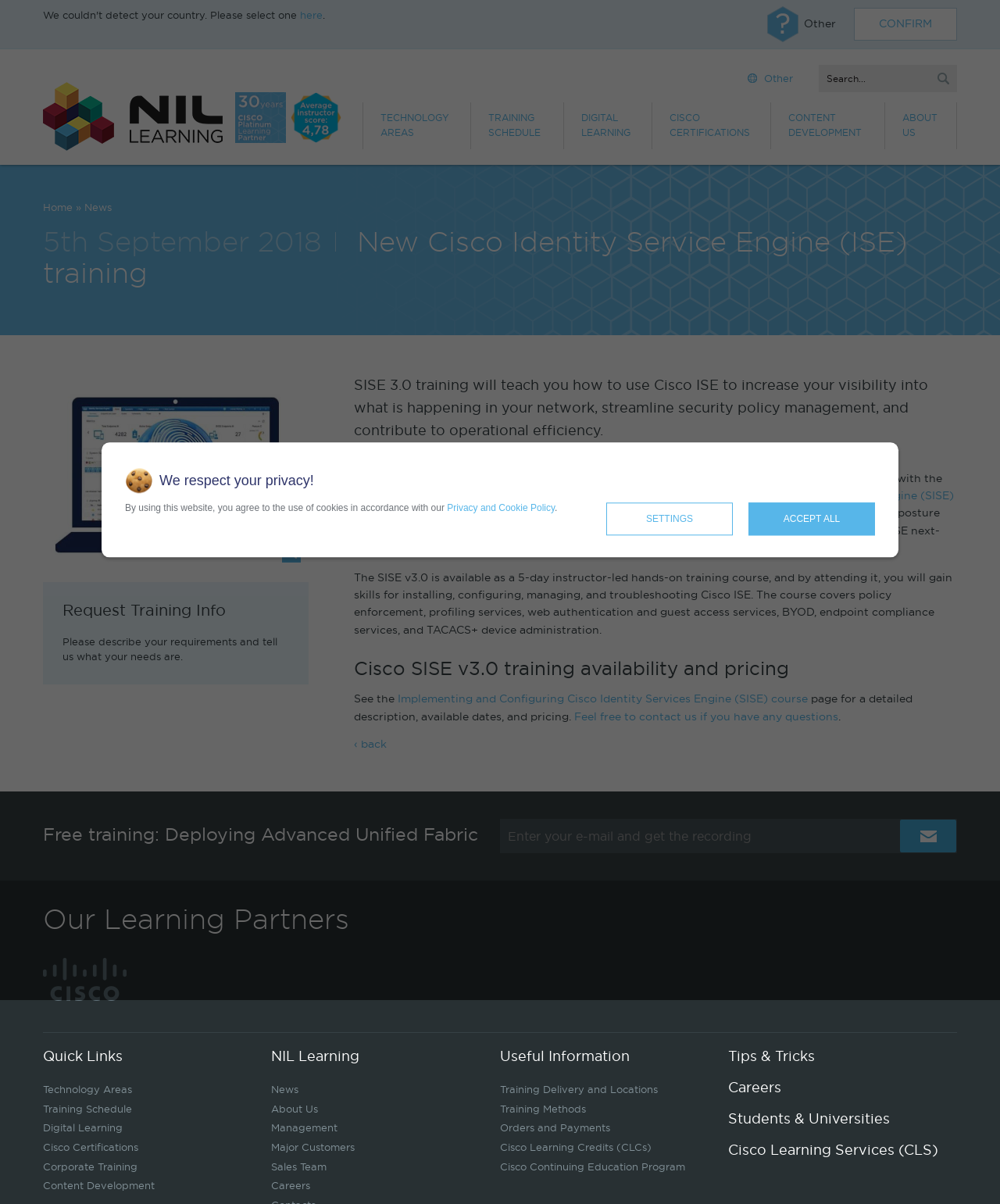Determine the bounding box of the UI element mentioned here: "title="Cisco"". The coordinates must be in the format [left, top, right, bottom] with values ranging from 0 to 1.

[0.043, 0.808, 0.127, 0.817]